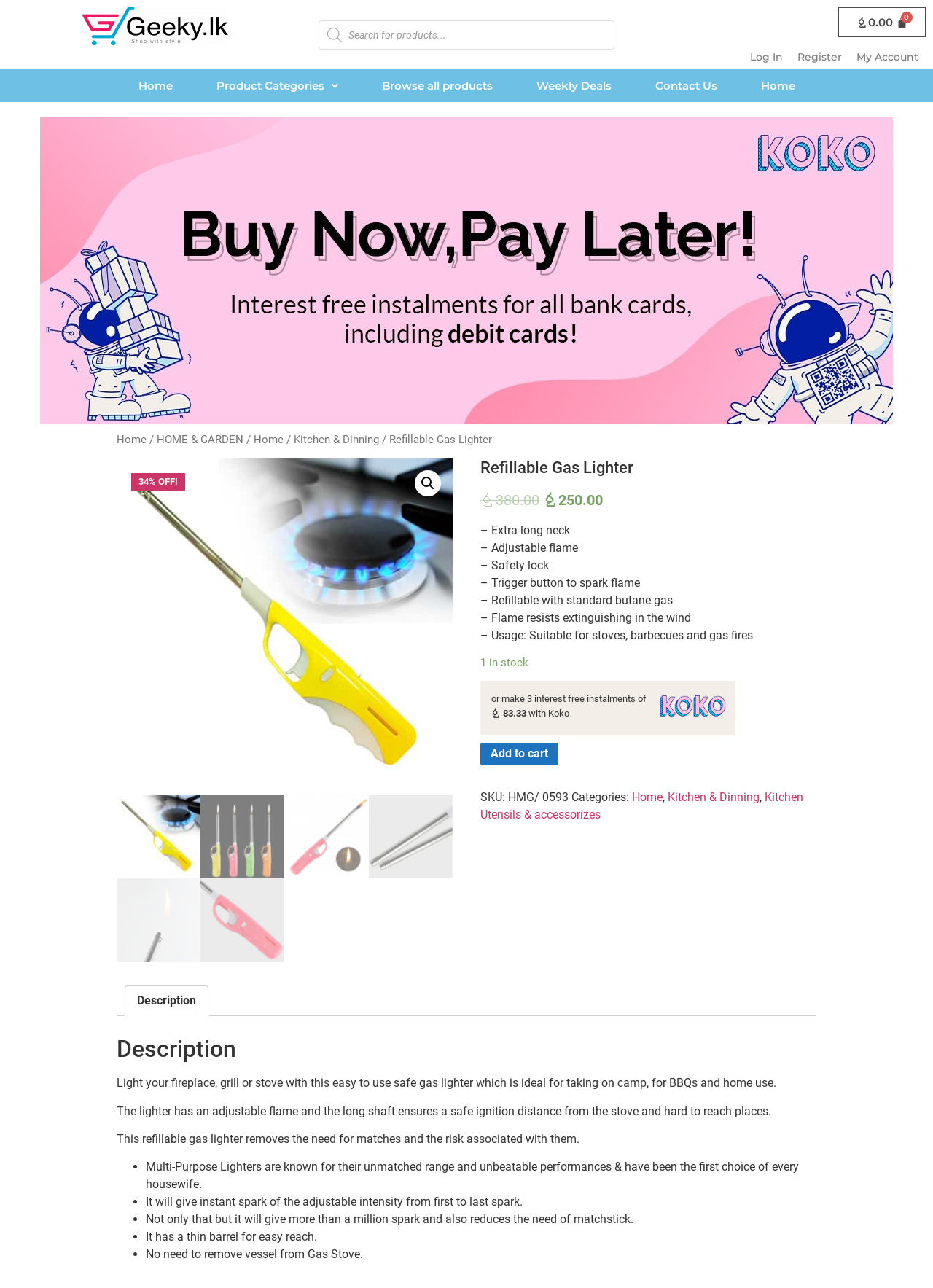Please identify the bounding box coordinates of the region to click in order to complete the given instruction: "Click on Account Manager job". The coordinates should be four float numbers between 0 and 1, i.e., [left, top, right, bottom].

None